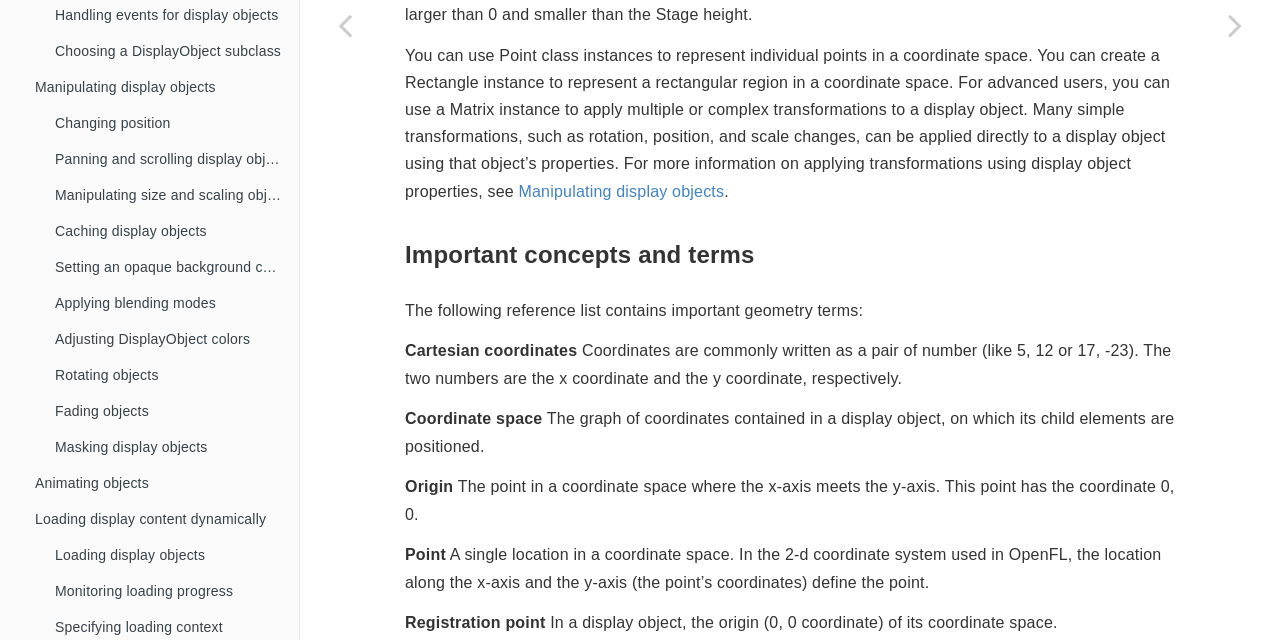Predict the bounding box of the UI element based on the description: "Loading display content dynamically". The coordinates should be four float numbers between 0 and 1, formatted as [left, top, right, bottom].

[0.016, 0.783, 0.234, 0.839]